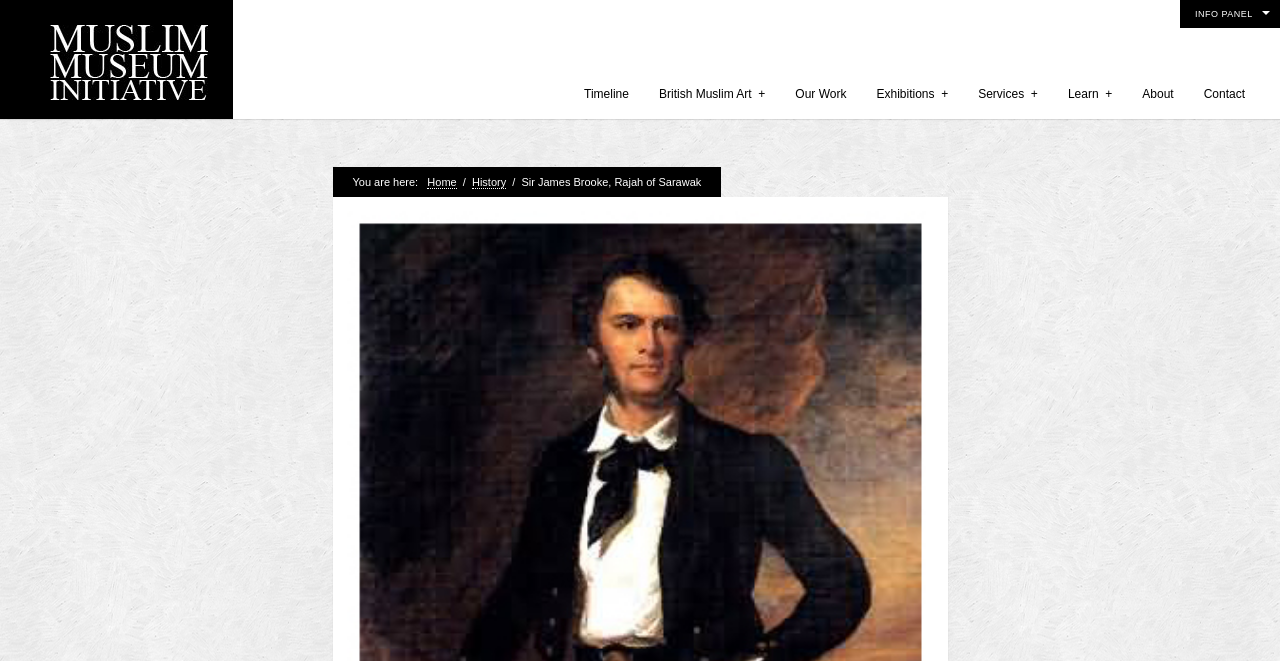Identify the bounding box coordinates of the clickable region to carry out the given instruction: "Read about Sir James Brooke, Rajah of Sarawak".

[0.407, 0.266, 0.548, 0.284]